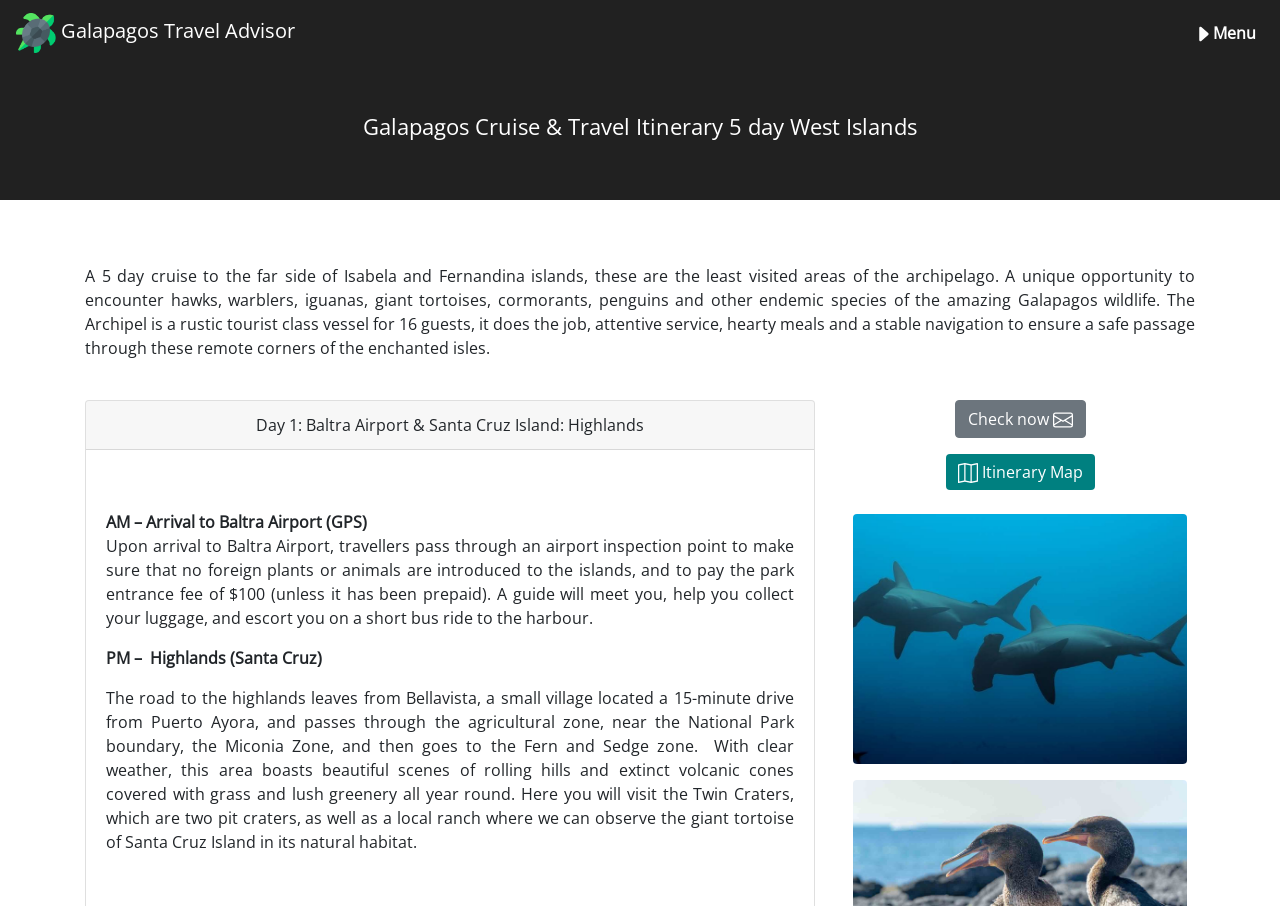Determine the bounding box of the UI component based on this description: "September 30, 2021October 20, 2021". The bounding box coordinates should be four float values between 0 and 1, i.e., [left, top, right, bottom].

None